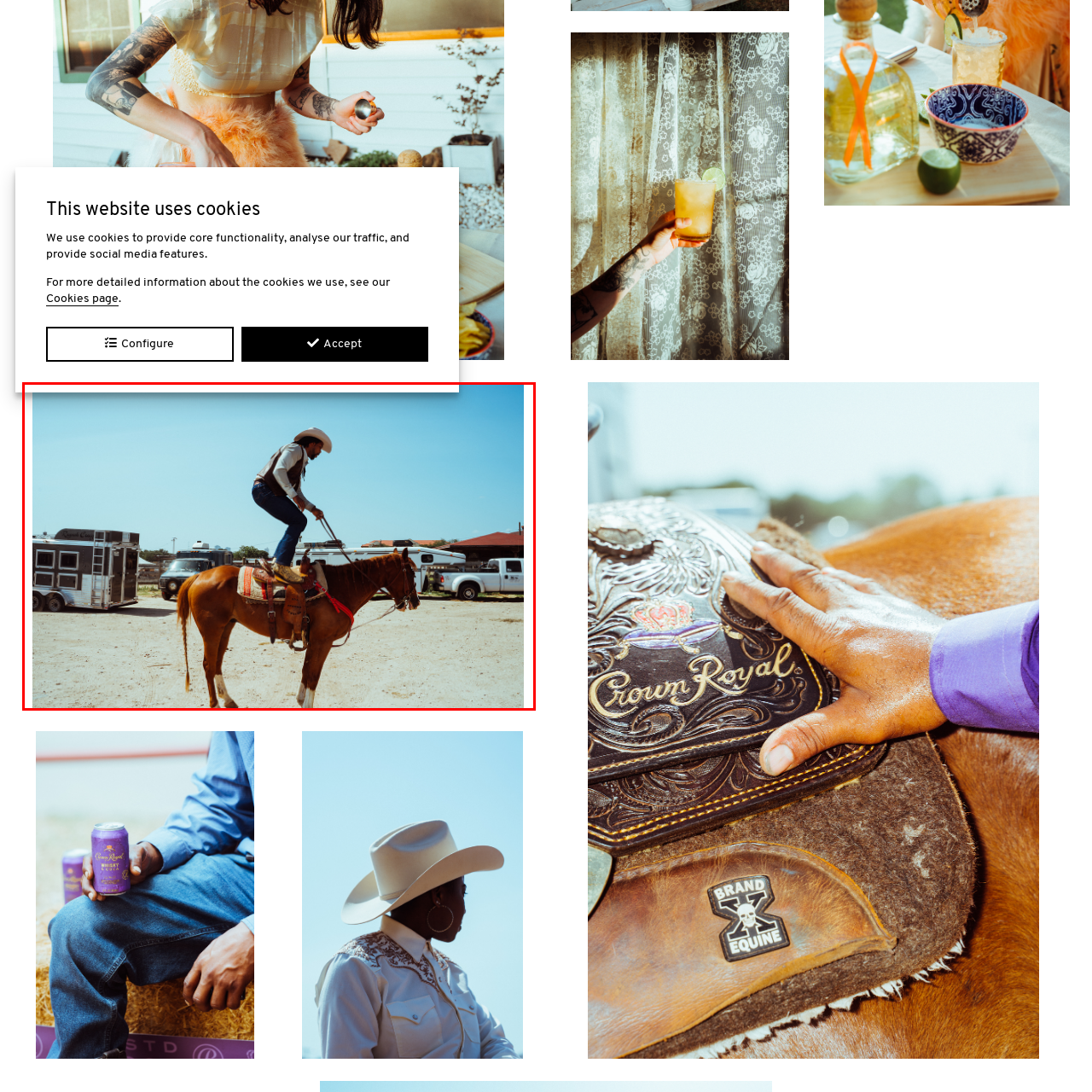What is the horse's saddle adorned with?
Scrutinize the image inside the red bounding box and provide a detailed and extensive answer to the question.

The horse's saddle is colorful and features sparkly reins, which adds to the overall aesthetic of the horse and rider, and may also indicate the horse's training or competition level.